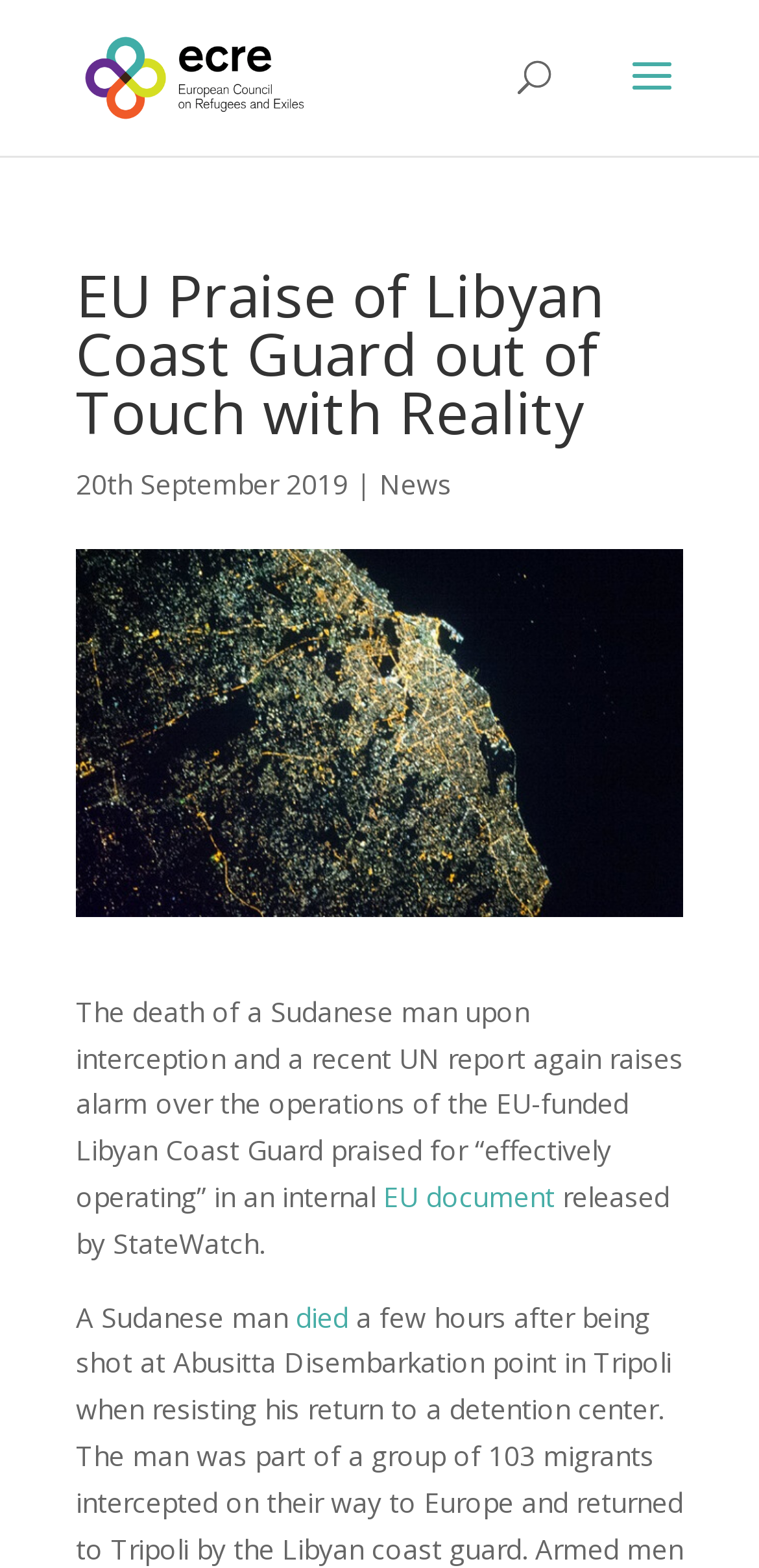Craft a detailed narrative of the webpage's structure and content.

The webpage is about an article titled "EU Praise of Libyan Coast Guard out of Touch with Reality" from the European Council on Refugees and Exiles (ECRE). At the top left, there is a link to the ECRE website, accompanied by an image of the ECRE logo. 

On the top right, there is a search bar. Below the search bar, the main article title is displayed prominently, taking up most of the width of the page. 

Underneath the title, there is a date "20th September 2019" followed by a vertical line and a link to the "News" section. The main article text begins below this, describing the death of a Sudanese man and a recent UN report that raises alarm over the operations of the EU-funded Libyan Coast Guard. 

Within the article text, there is a link to an "EU document" released by StateWatch. The article continues to discuss the incident, mentioning that a Sudanese man died. There is a link to the word "died" in this sentence.